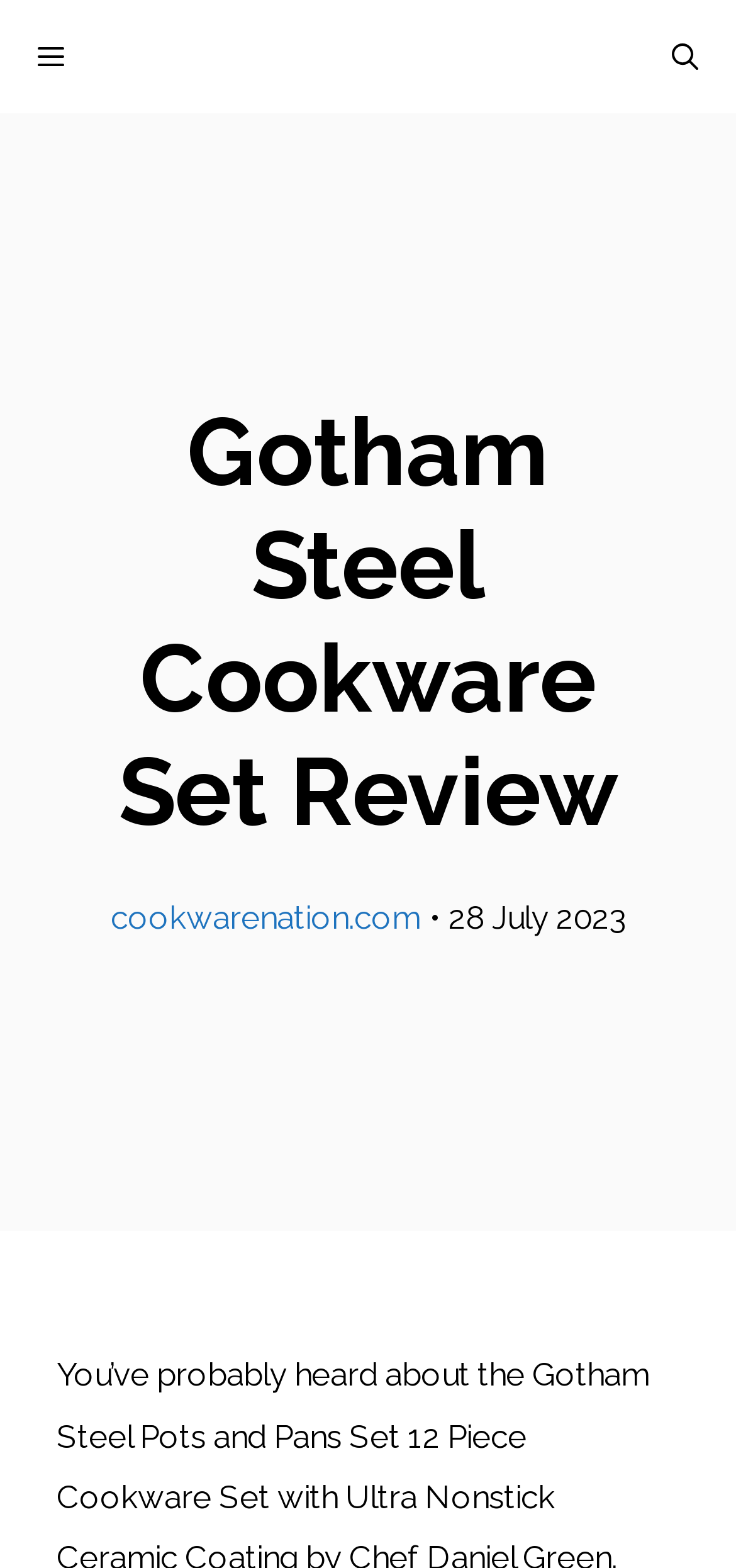What is the date of the review?
Please give a detailed and thorough answer to the question, covering all relevant points.

I found the answer by looking at the time element on the webpage, which contains the text '28 July 2023'. This indicates that the review was published on this date.